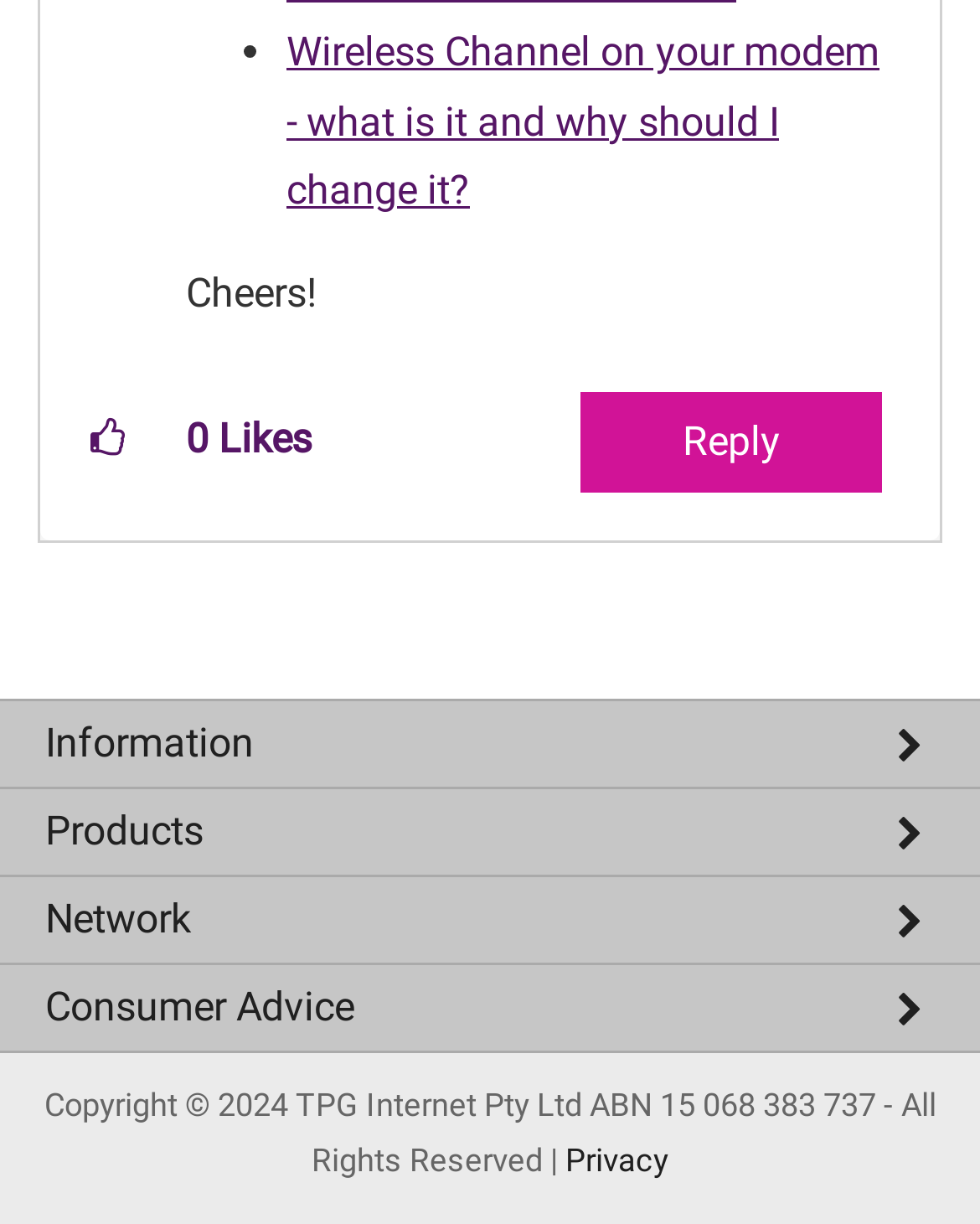Respond with a single word or short phrase to the following question: 
How many columns are there in the layout table?

1